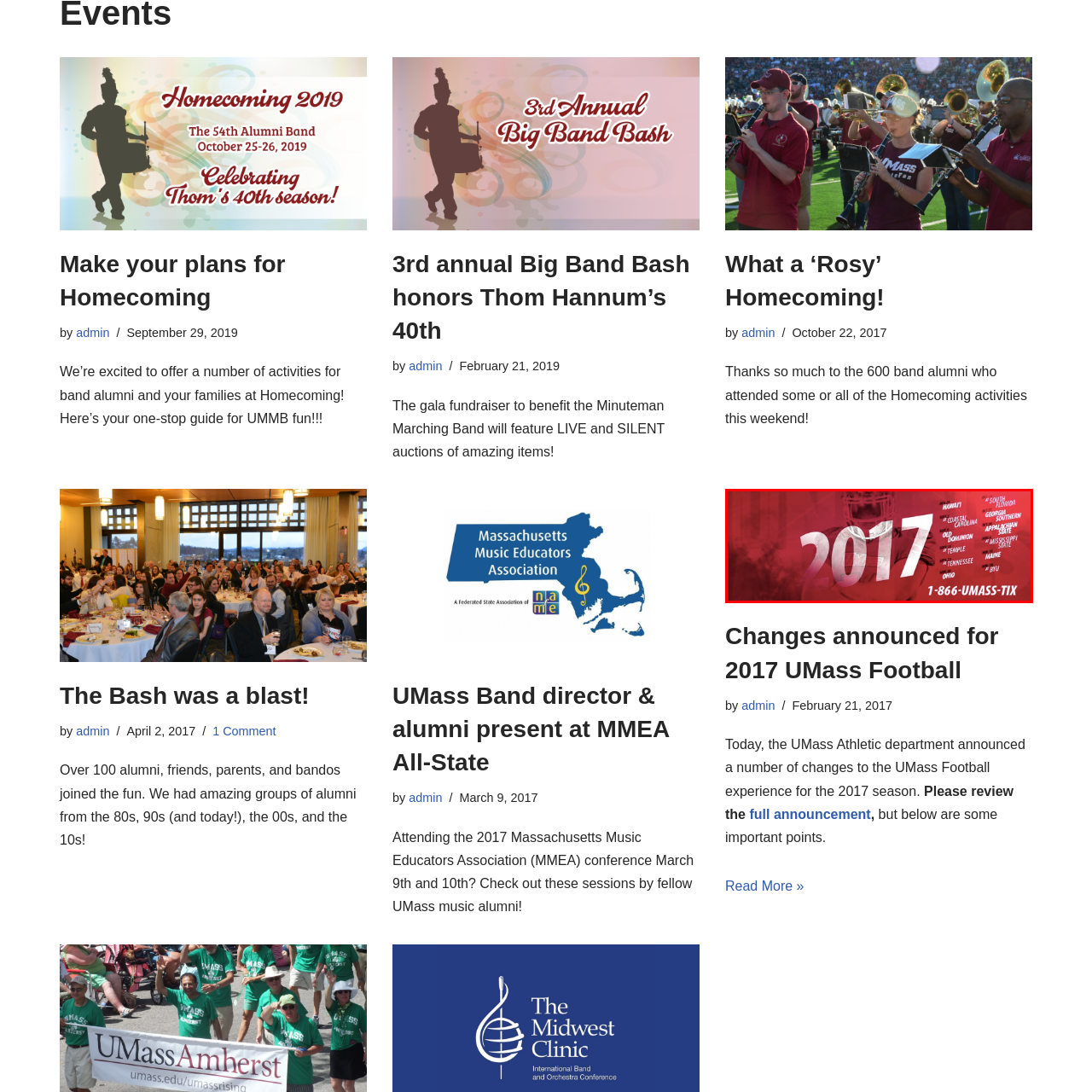Check the image marked by the red frame and reply to the question using one word or phrase:
What is the primary color of the background?

Deep red